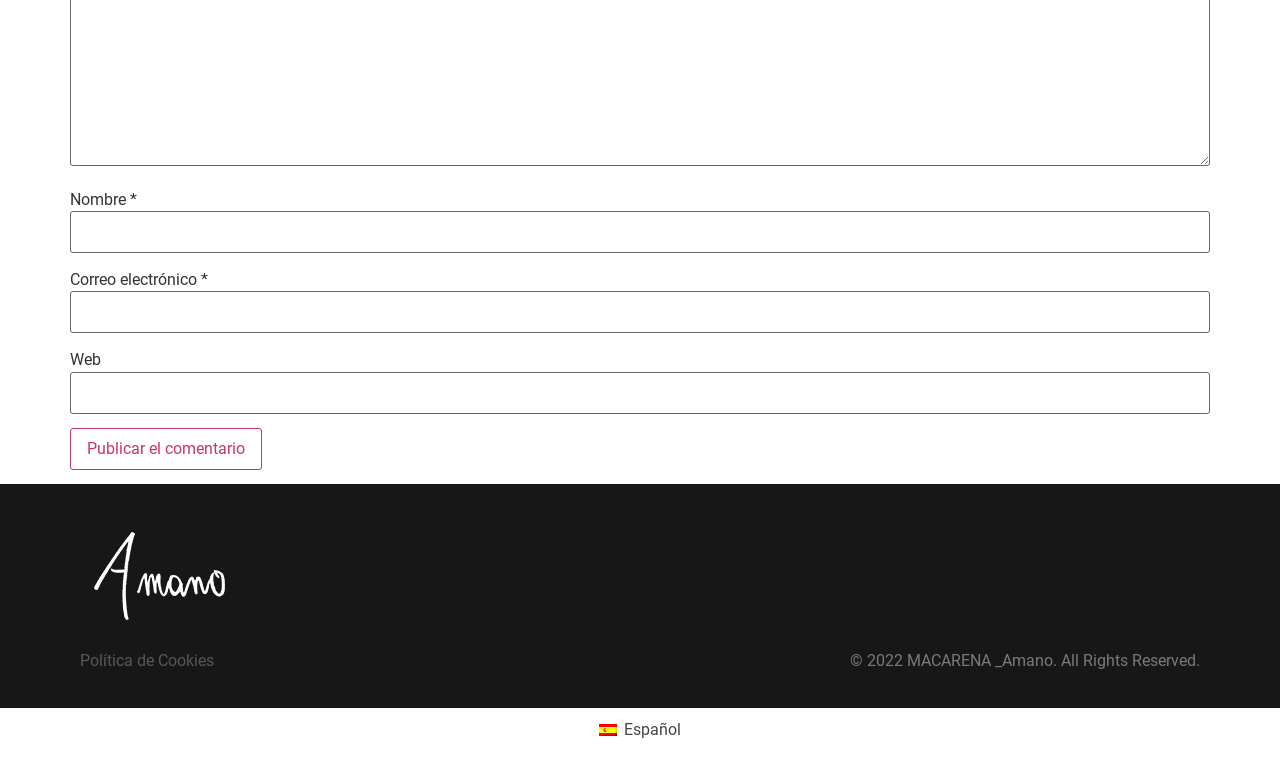Give a concise answer of one word or phrase to the question: 
What is the copyright year of the webpage?

2022